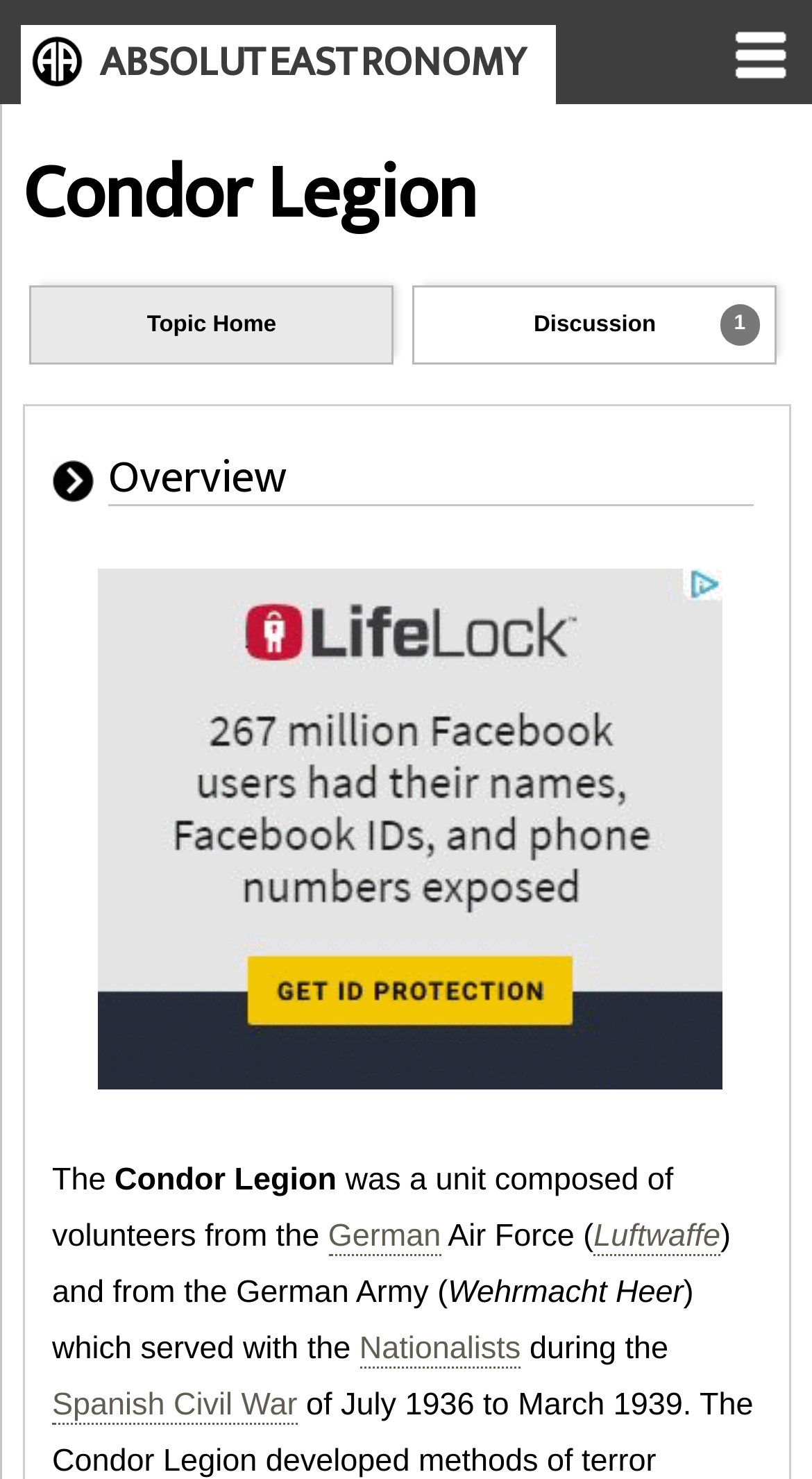Using the information in the image, give a detailed answer to the following question: What is the name of the unit composed of volunteers?

I found the answer by looking at the StaticText element with the text 'Condor Legion' which is located at [0.028, 0.089, 0.587, 0.173]. This text is likely to be the title of the webpage and refers to the unit being described.